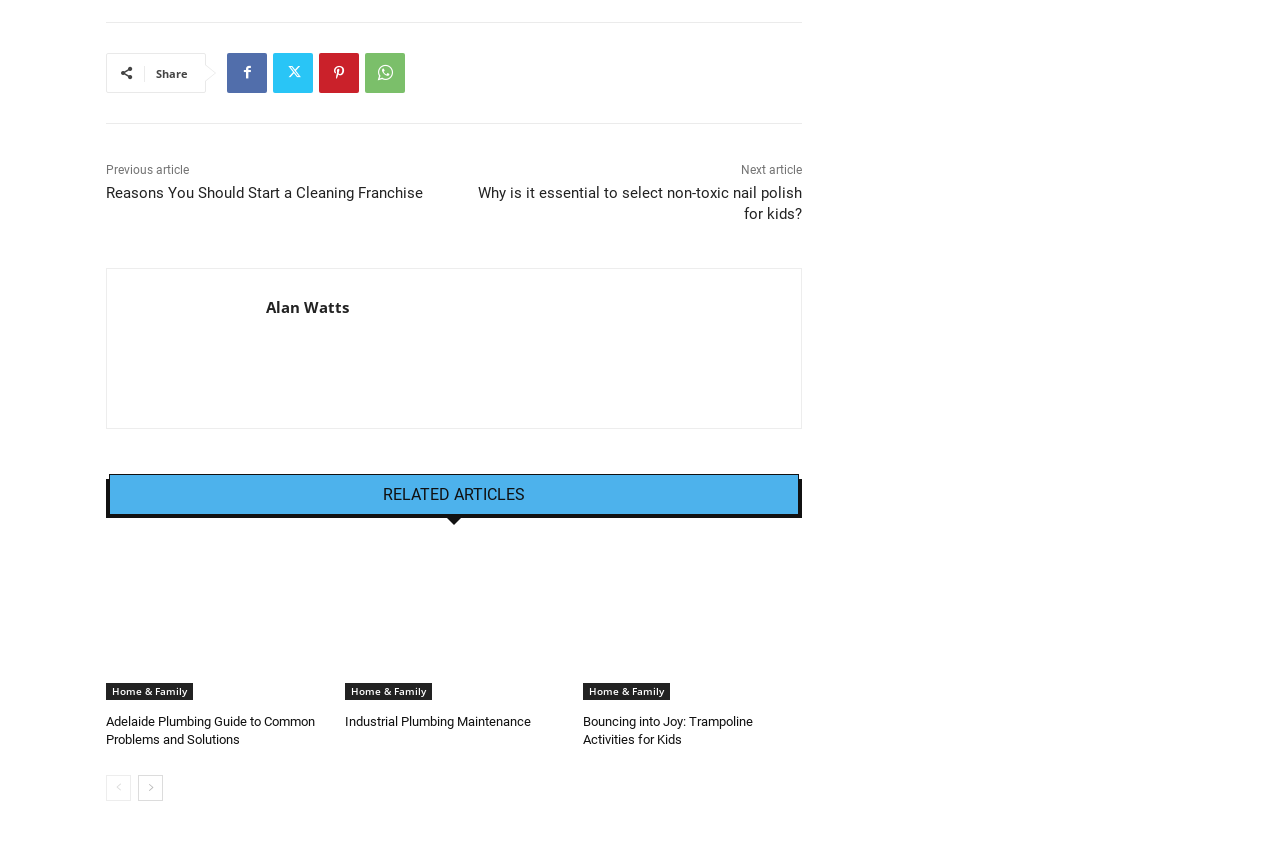What is the text of the link next to 'Alan Watts' image?
Answer the question with just one word or phrase using the image.

Alan Watts